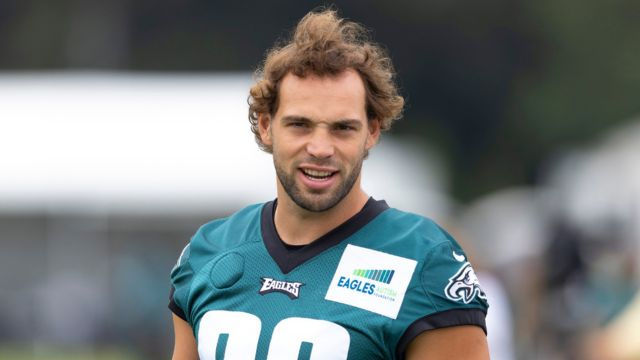Provide a brief response using a word or short phrase to this question:
What is Dallas Goedert's fiancée's profession?

Nurse